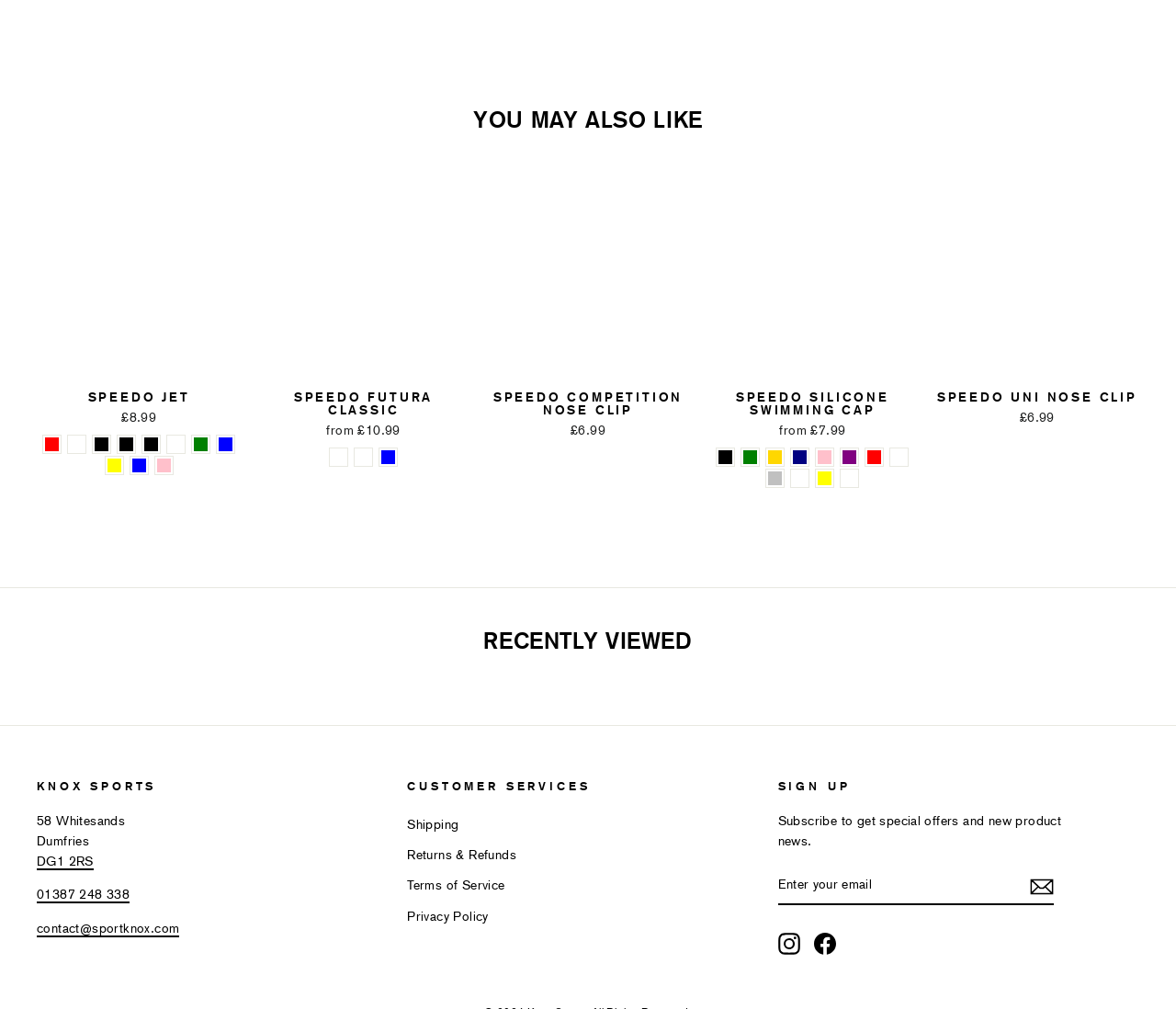Please give a concise answer to this question using a single word or phrase: 
How many customer service links are there?

4